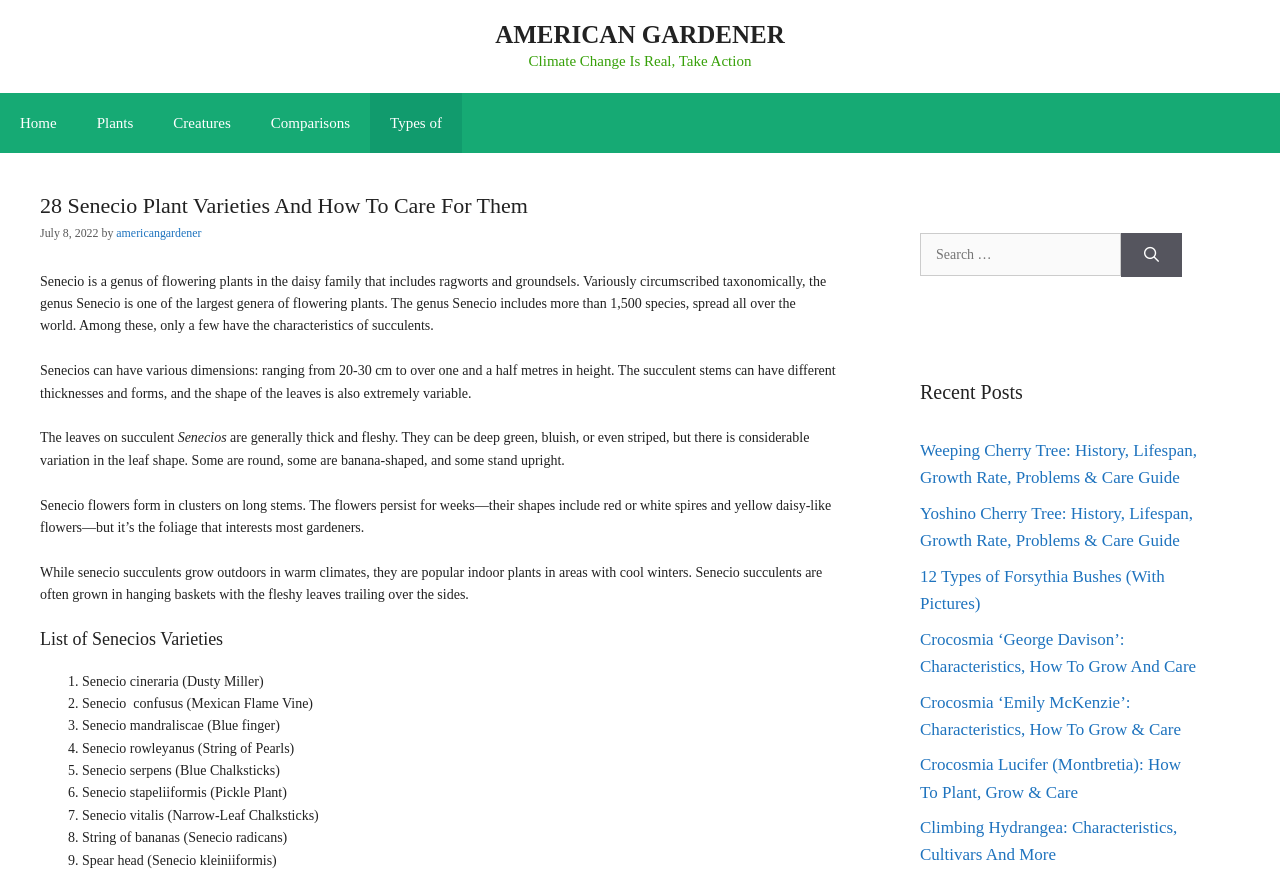Determine the bounding box coordinates of the element that should be clicked to execute the following command: "View the 'Recent Posts' section".

[0.719, 0.433, 0.938, 0.467]